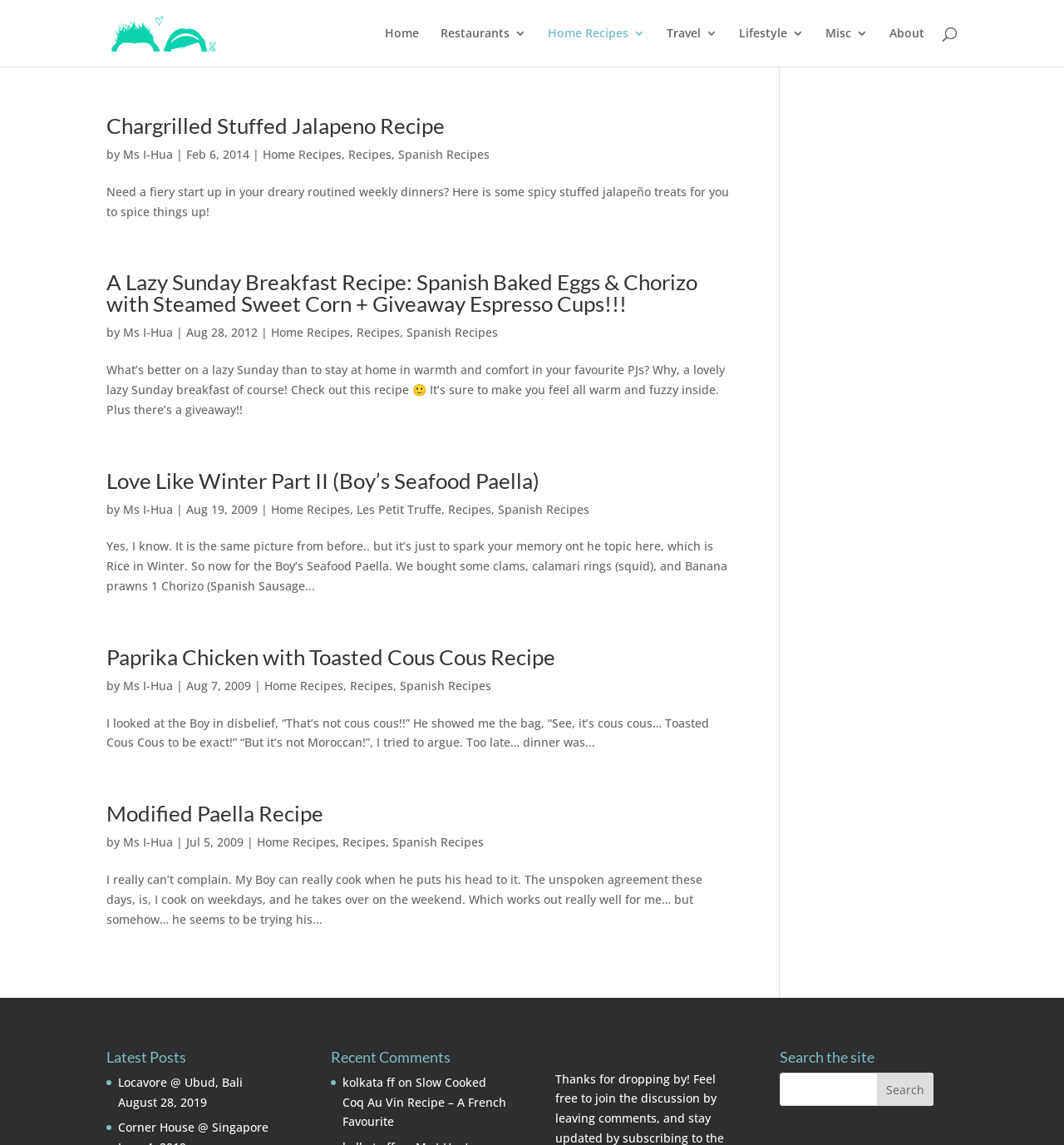Indicate the bounding box coordinates of the element that must be clicked to execute the instruction: "View the 'About' page". The coordinates should be given as four float numbers between 0 and 1, i.e., [left, top, right, bottom].

[0.836, 0.024, 0.869, 0.058]